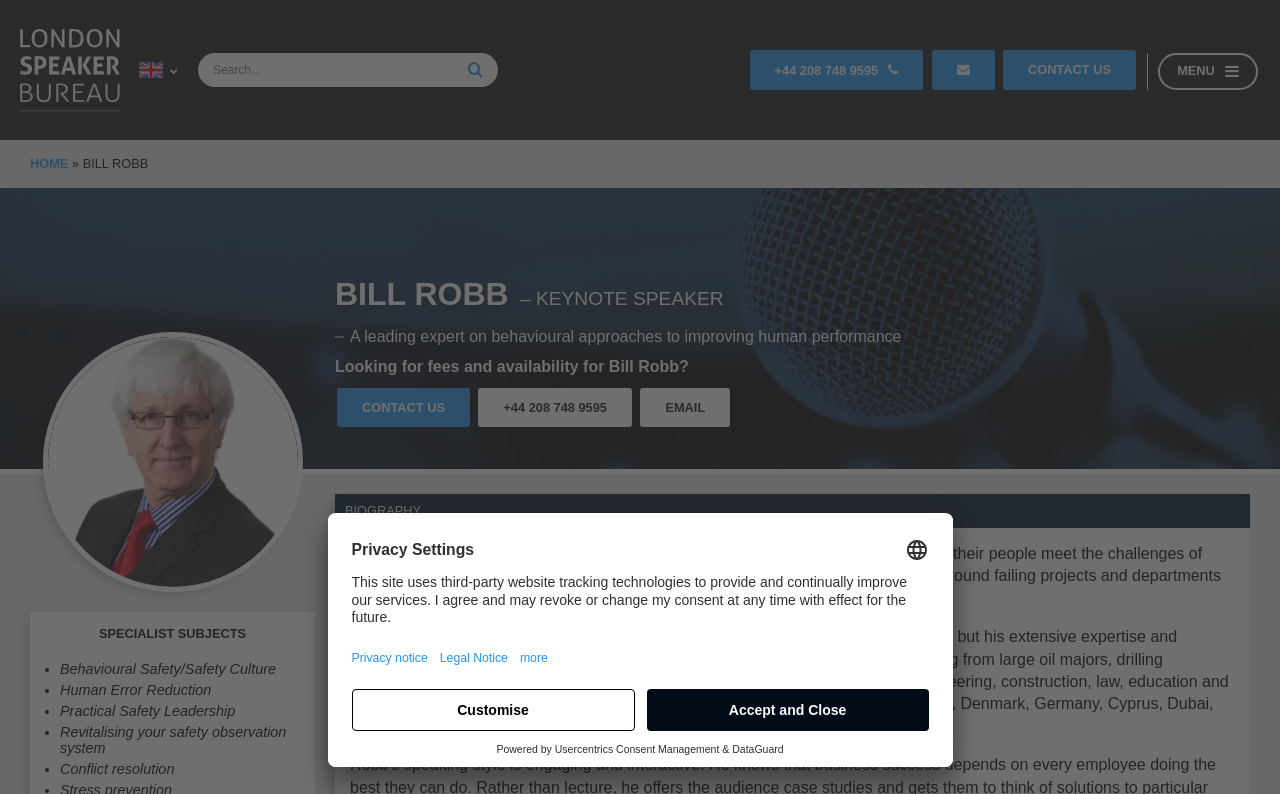Based on the description "+44 208 748 9595", find the bounding box of the specified UI element.

[0.374, 0.489, 0.494, 0.538]